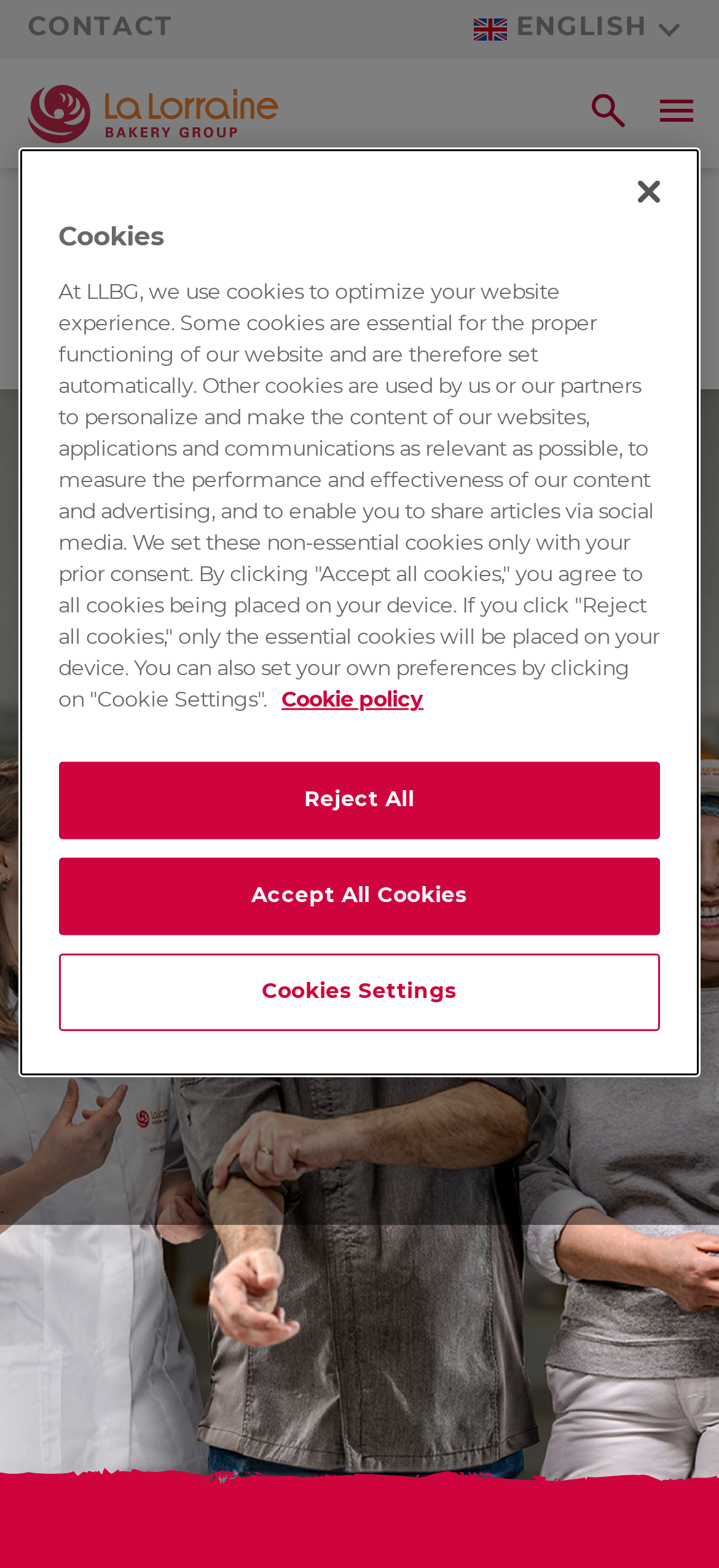Please specify the bounding box coordinates of the area that should be clicked to accomplish the following instruction: "Search for something". The coordinates should consist of four float numbers between 0 and 1, i.e., [left, top, right, bottom].

[0.795, 0.047, 0.897, 0.094]